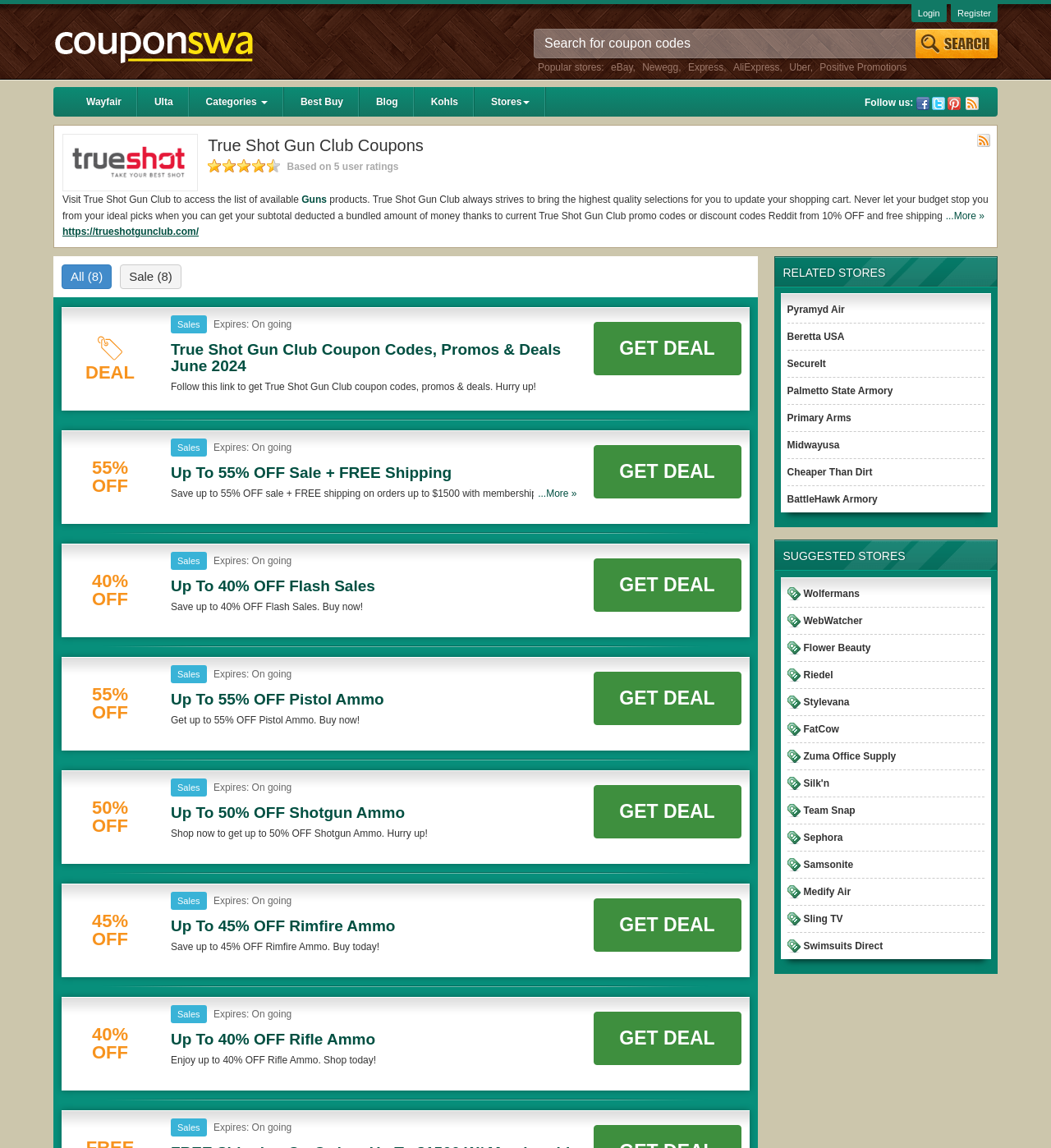How many user ratings are used to determine the quality of True Shot Gun Club?
Please give a detailed and elaborate answer to the question.

The webpage mentions 'Based on 5 user ratings' which suggests that the quality of True Shot Gun Club is determined by the ratings of 5 users.